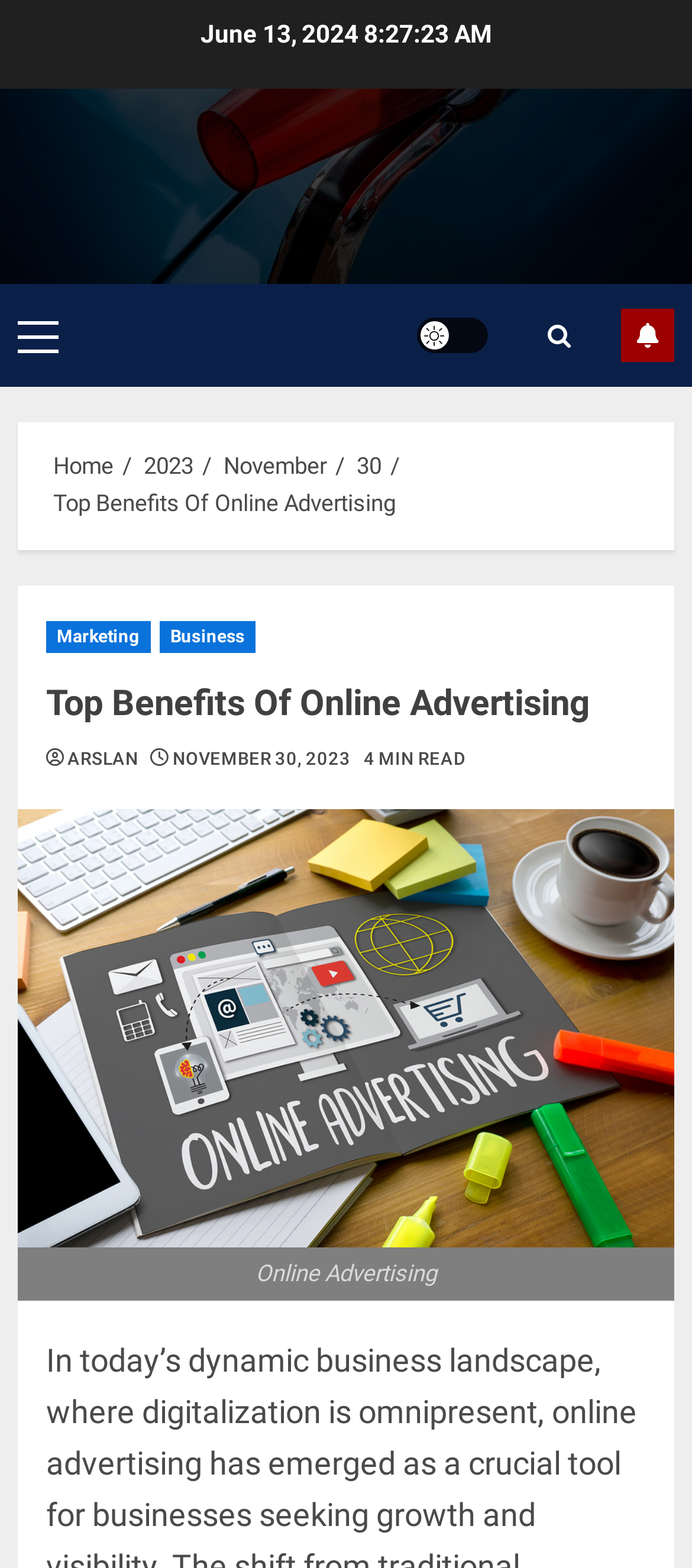Extract the heading text from the webpage.

Top Benefits Of Online Advertising